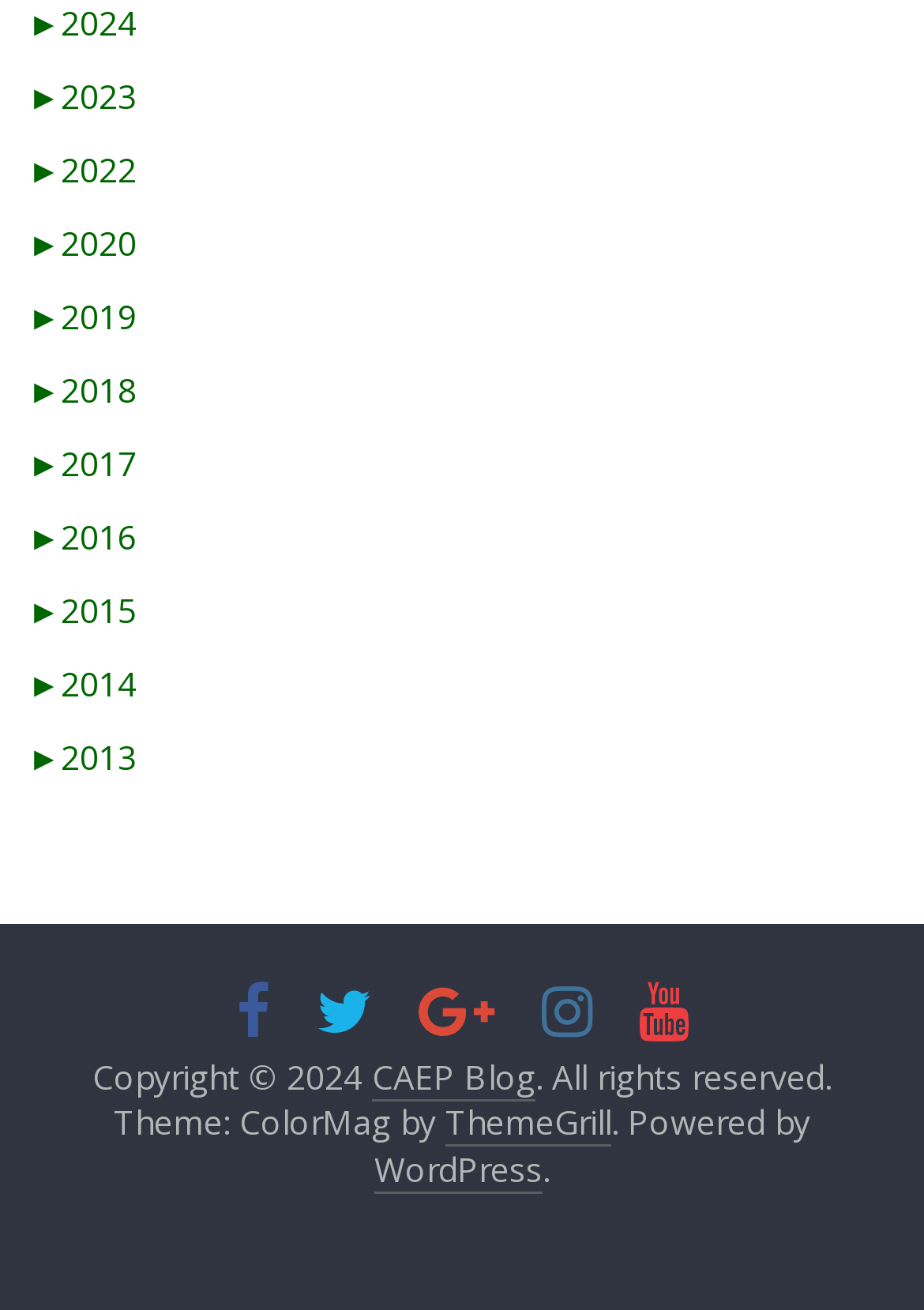Please specify the bounding box coordinates of the element that should be clicked to execute the given instruction: 'View previous page'. Ensure the coordinates are four float numbers between 0 and 1, expressed as [left, top, right, bottom].

[0.229, 0.76, 0.317, 0.795]